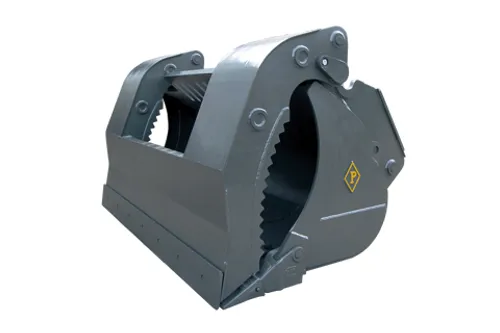Answer the following query with a single word or phrase:
What is the color of the bucket?

Gray